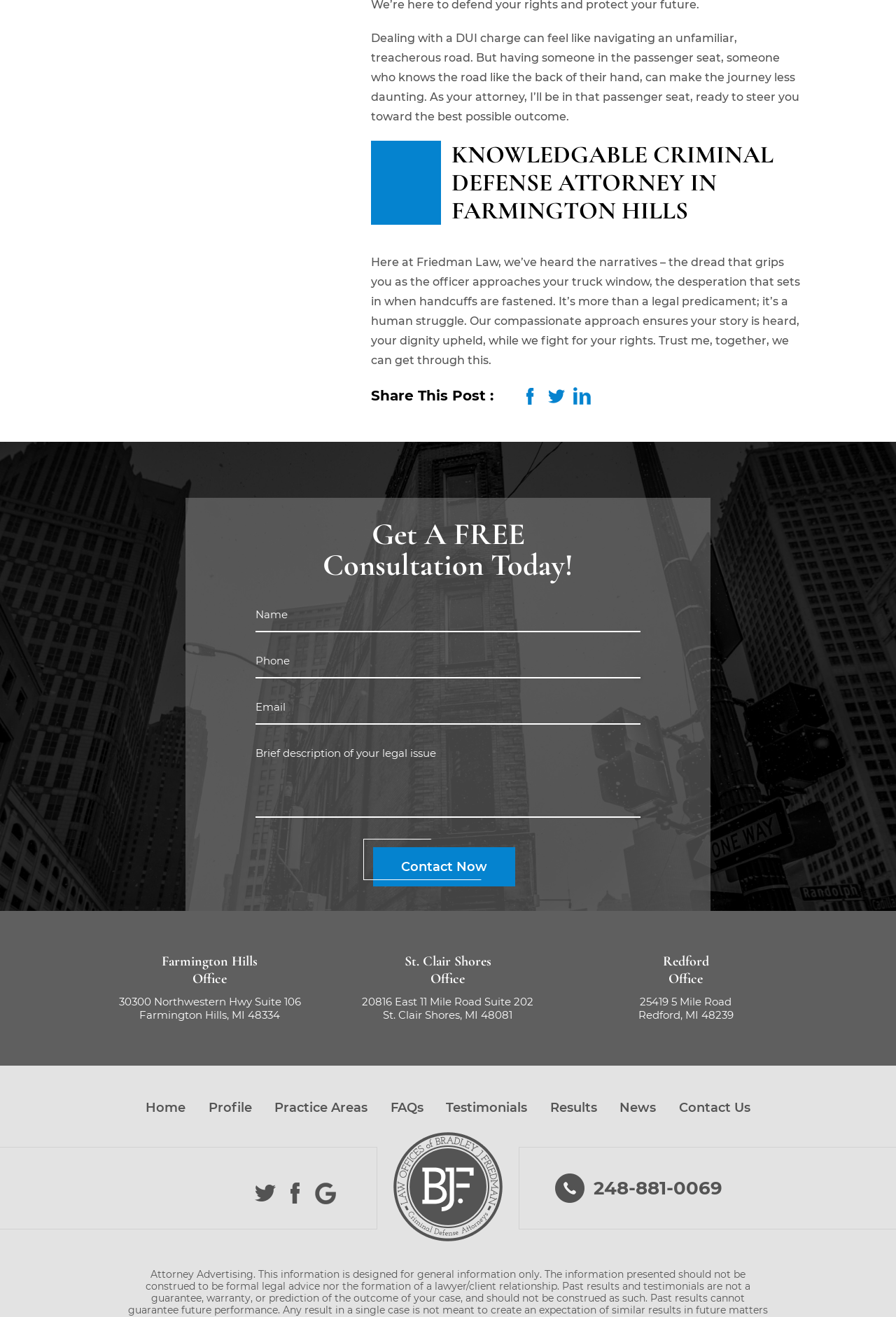Please respond to the question with a concise word or phrase:
How many office locations are listed on this webpage?

3